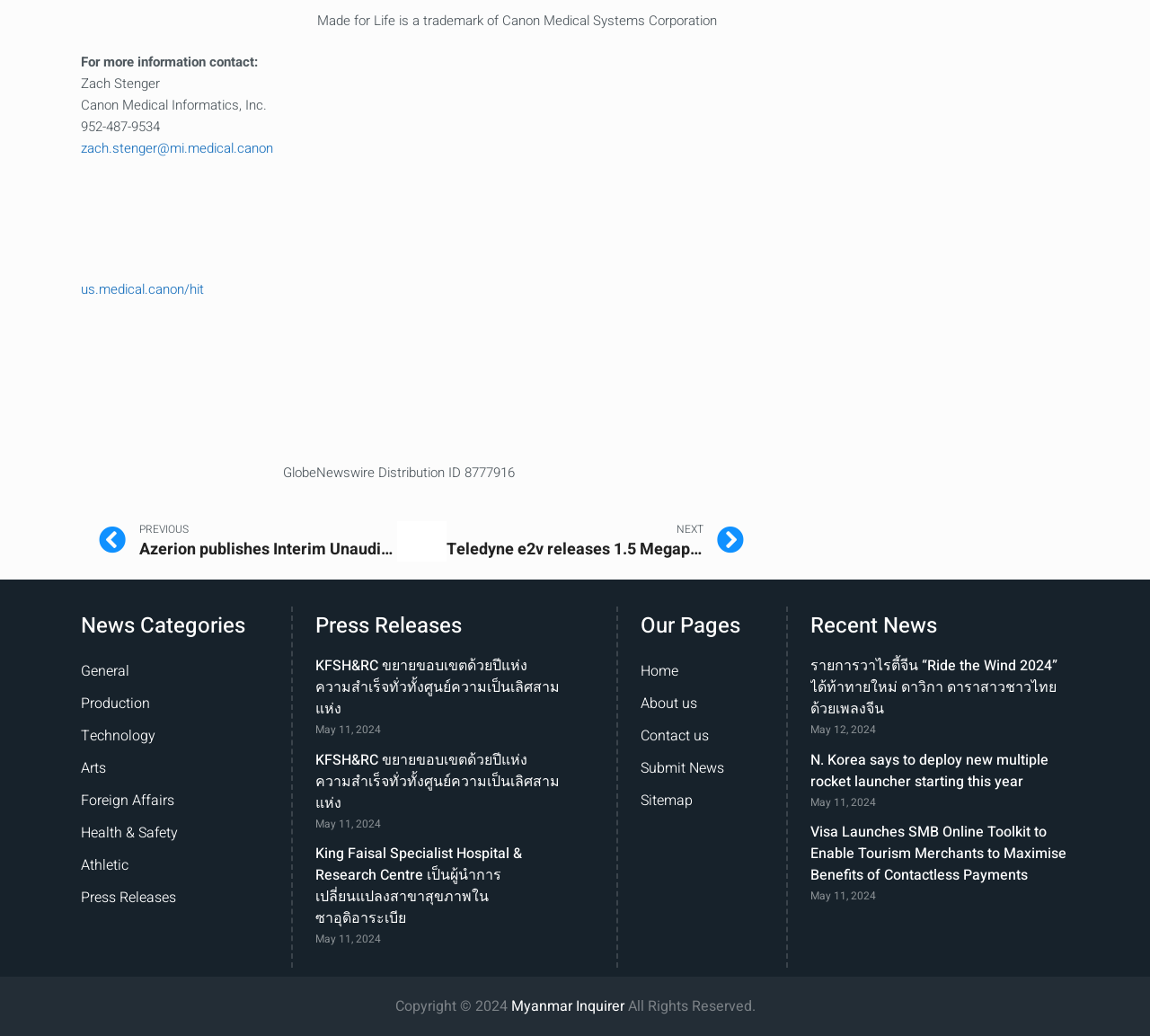Could you locate the bounding box coordinates for the section that should be clicked to accomplish this task: "Go to the home page".

[0.557, 0.632, 0.676, 0.664]